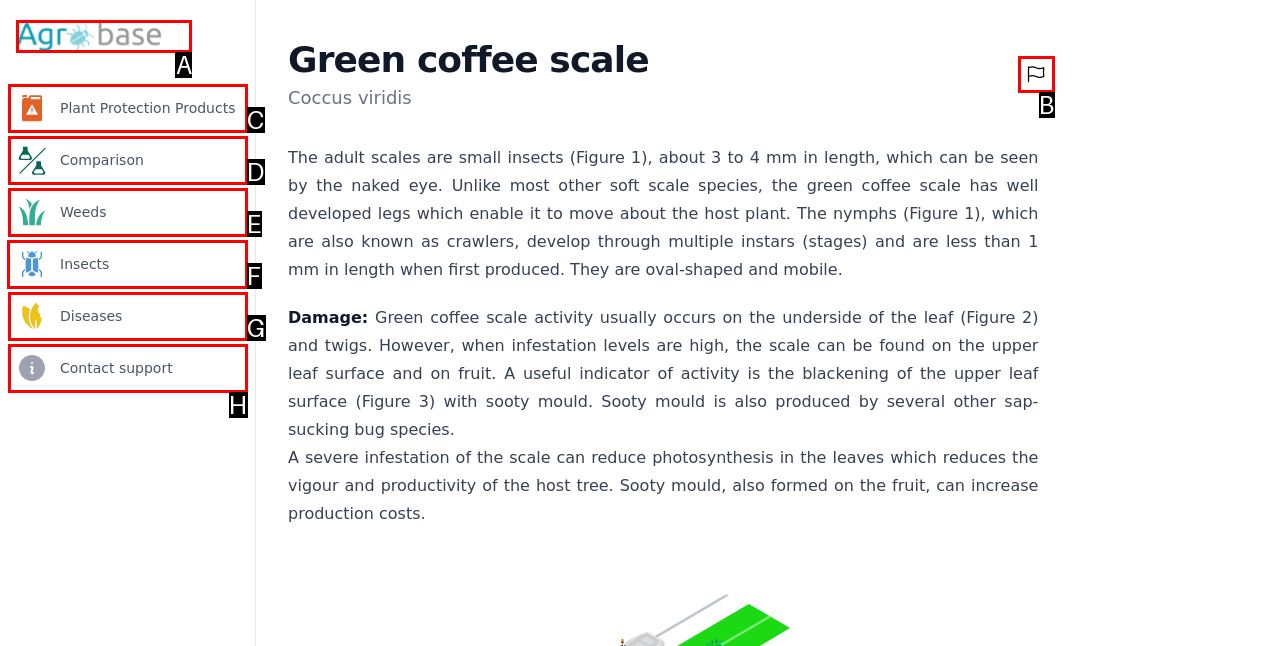Select the appropriate HTML element that needs to be clicked to execute the following task: View Insects information. Respond with the letter of the option.

F